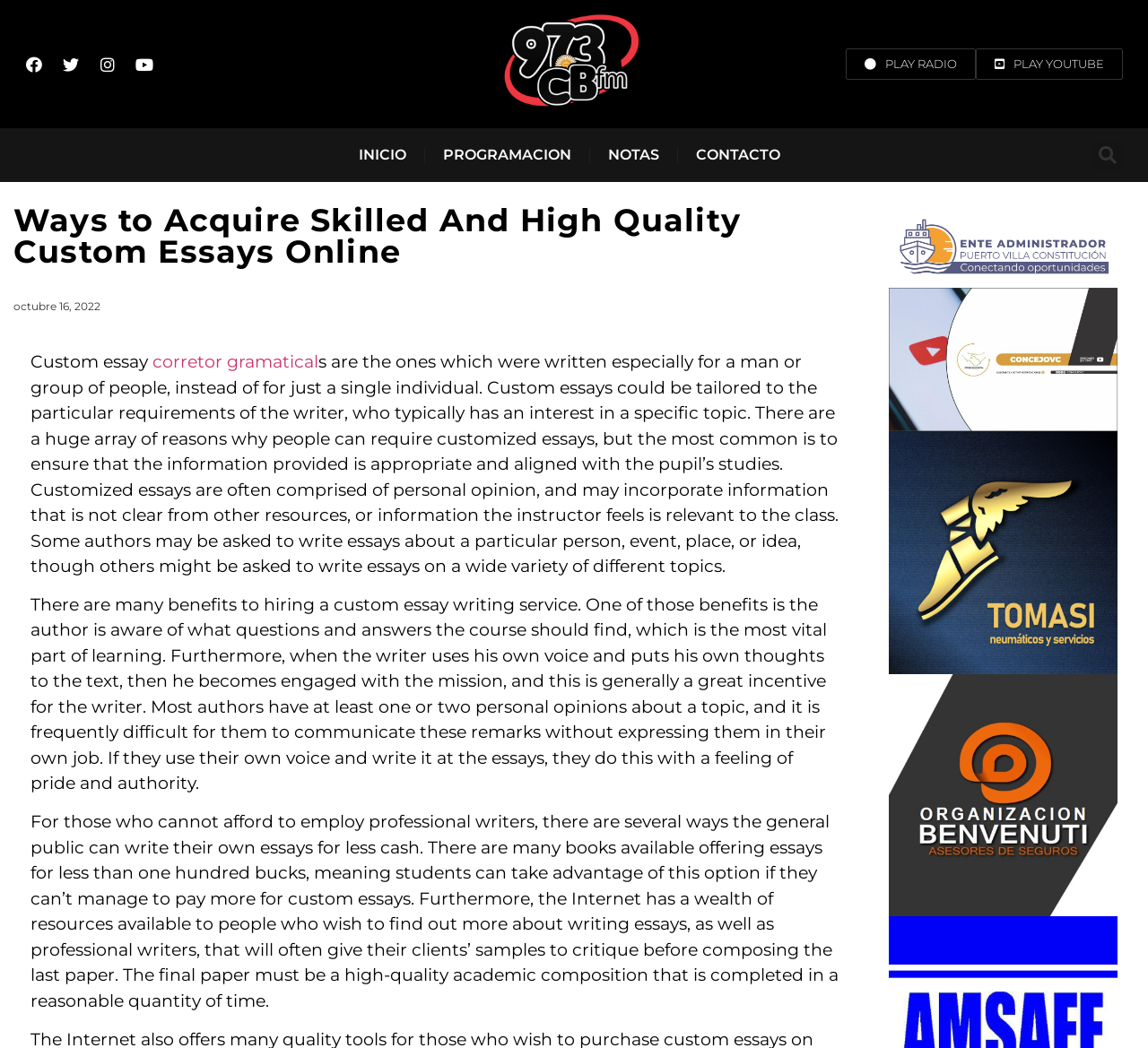What is the alternative for those who cannot afford custom essays?
Give a comprehensive and detailed explanation for the question.

The webpage suggests that for those who cannot afford to hire professional writers, they can write their own essays using books available for less than one hundred bucks and online resources, which provide guidance on writing essays and offer samples to critique before composing the final paper.